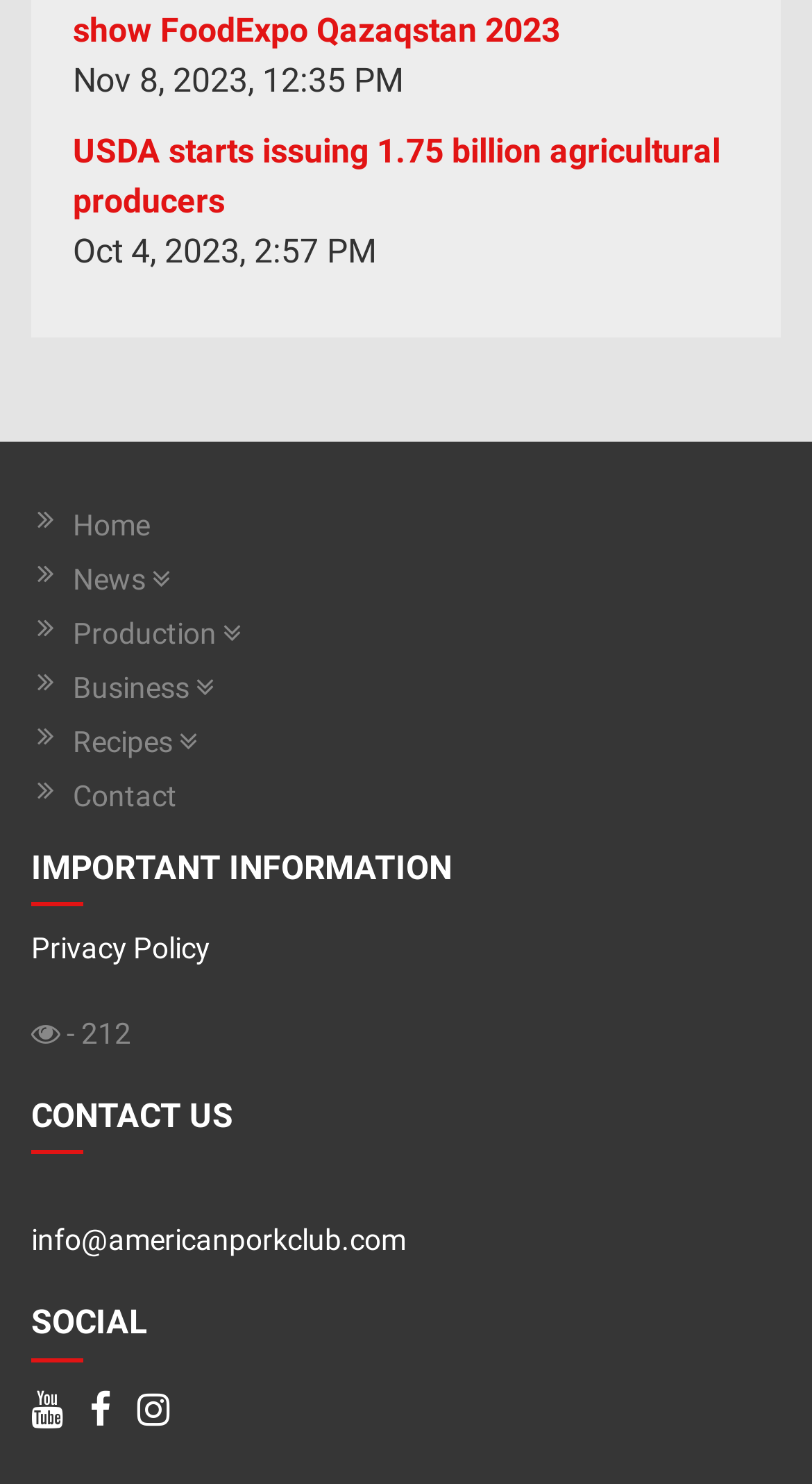Locate the bounding box coordinates of the clickable area needed to fulfill the instruction: "view production information".

[0.09, 0.413, 0.962, 0.442]